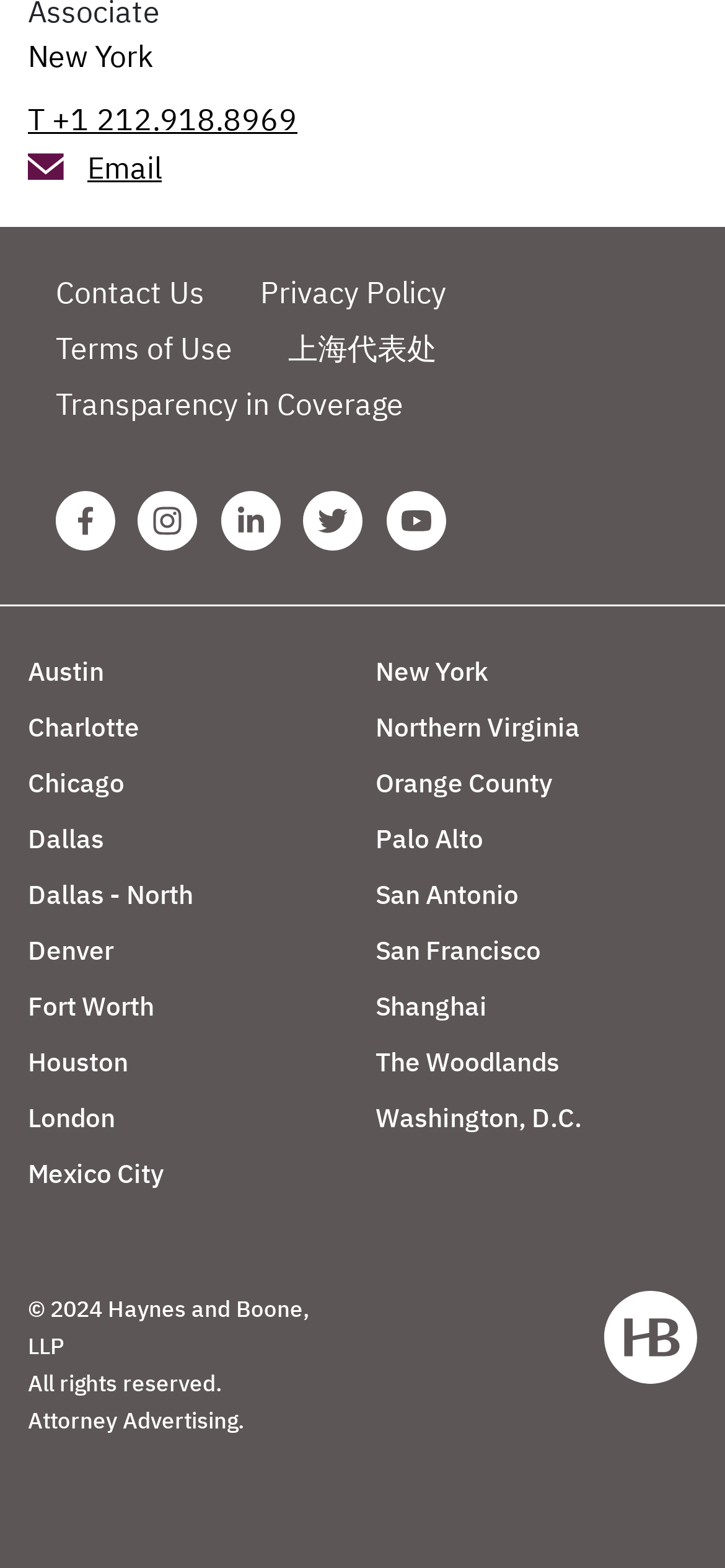What is the location of the Shanghai office?
Refer to the image and provide a one-word or short phrase answer.

Shanghai